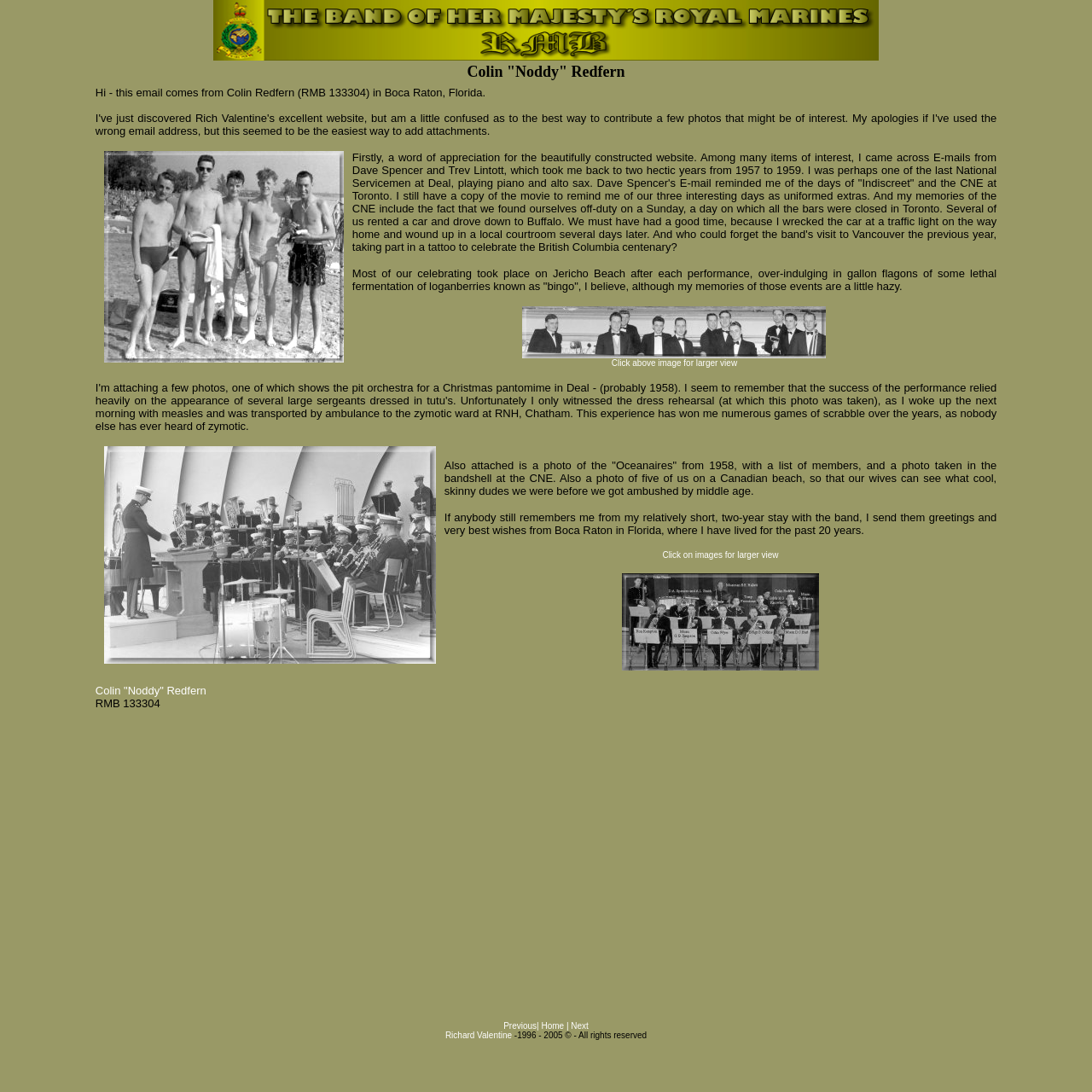What is the purpose of the attached photos?
Kindly give a detailed and elaborate answer to the question.

The author attaches several photos to the email, including one of the pit orchestra for a Christmas pantomime, one of the 'Oceanaires' from 1958, and one of five of them on a Canadian beach, which are meant to share memories and experiences with the recipient.